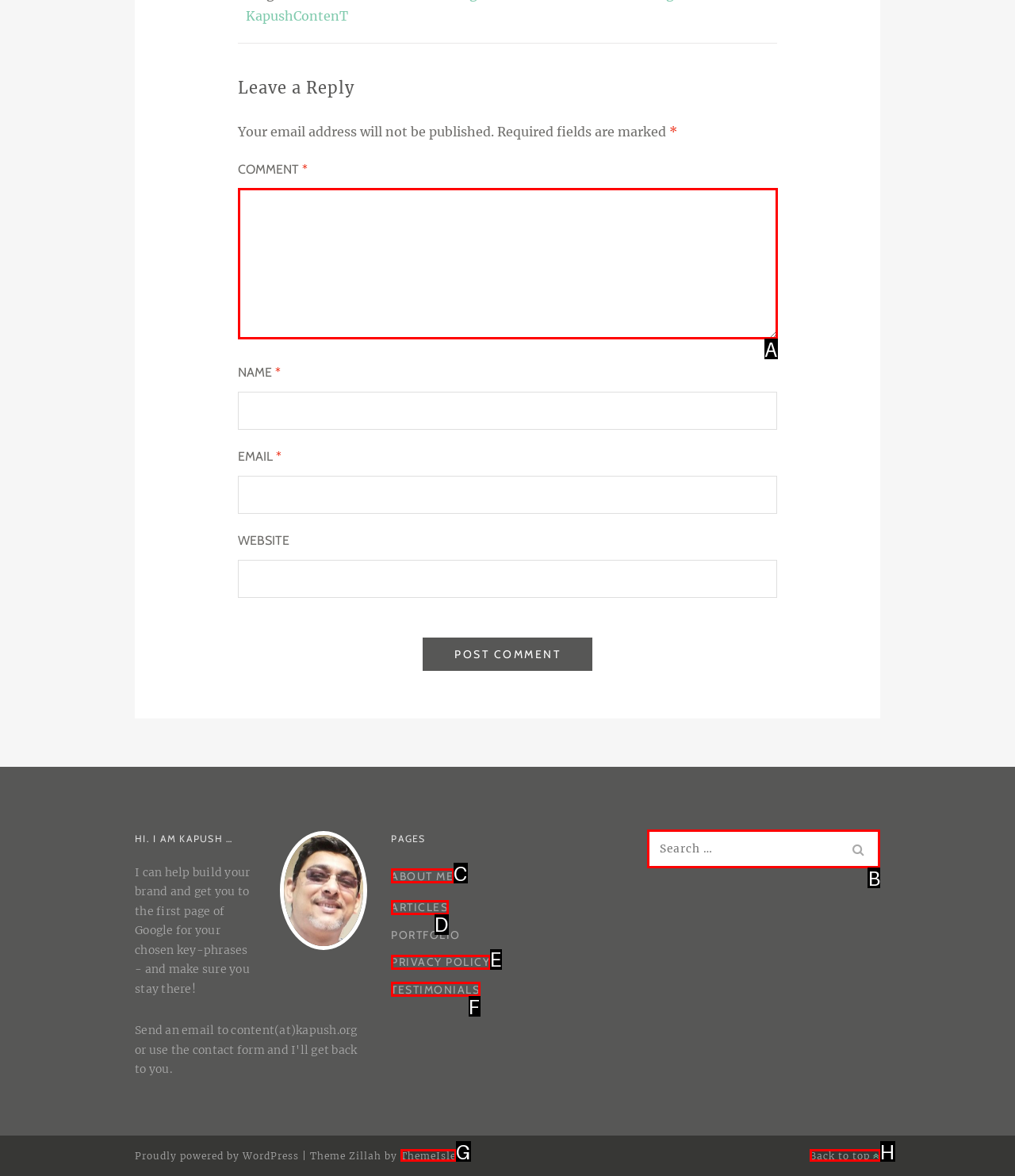From the options presented, which lettered element matches this description: Privacy Policy
Reply solely with the letter of the matching option.

E